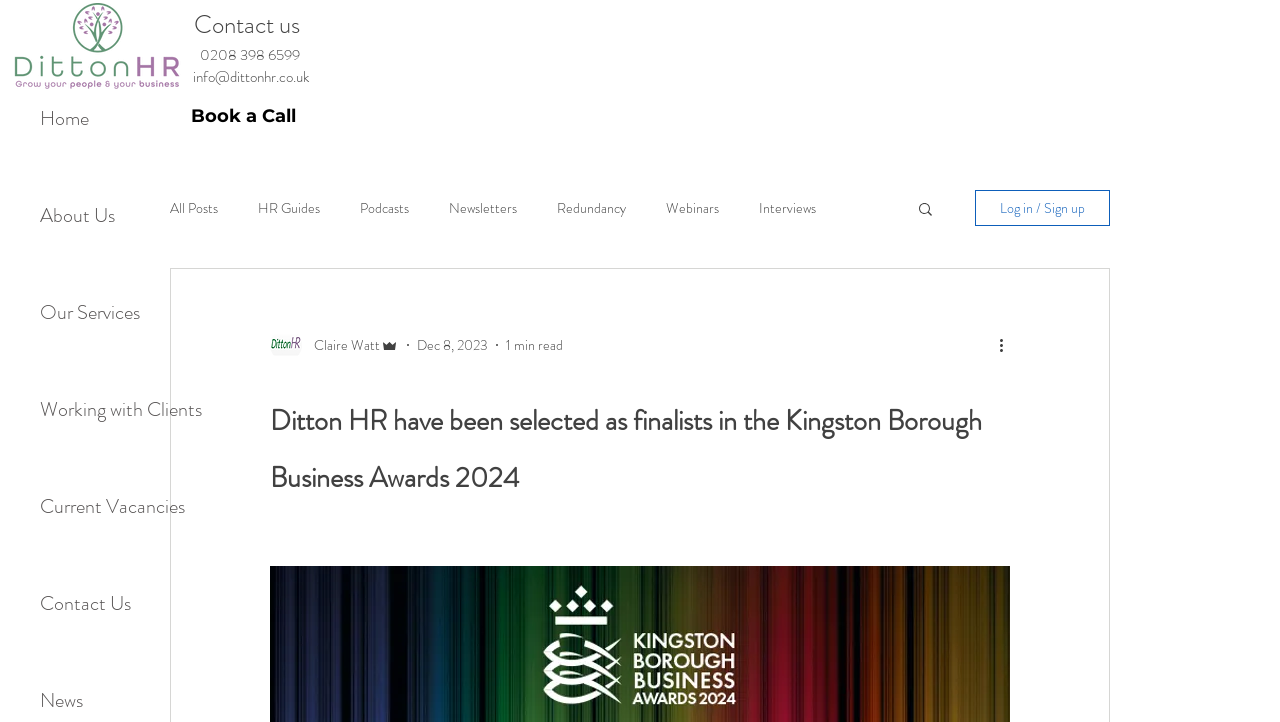Please specify the bounding box coordinates of the clickable region to carry out the following instruction: "Click the Book a Call link". The coordinates should be four float numbers between 0 and 1, in the format [left, top, right, bottom].

[0.143, 0.136, 0.237, 0.187]